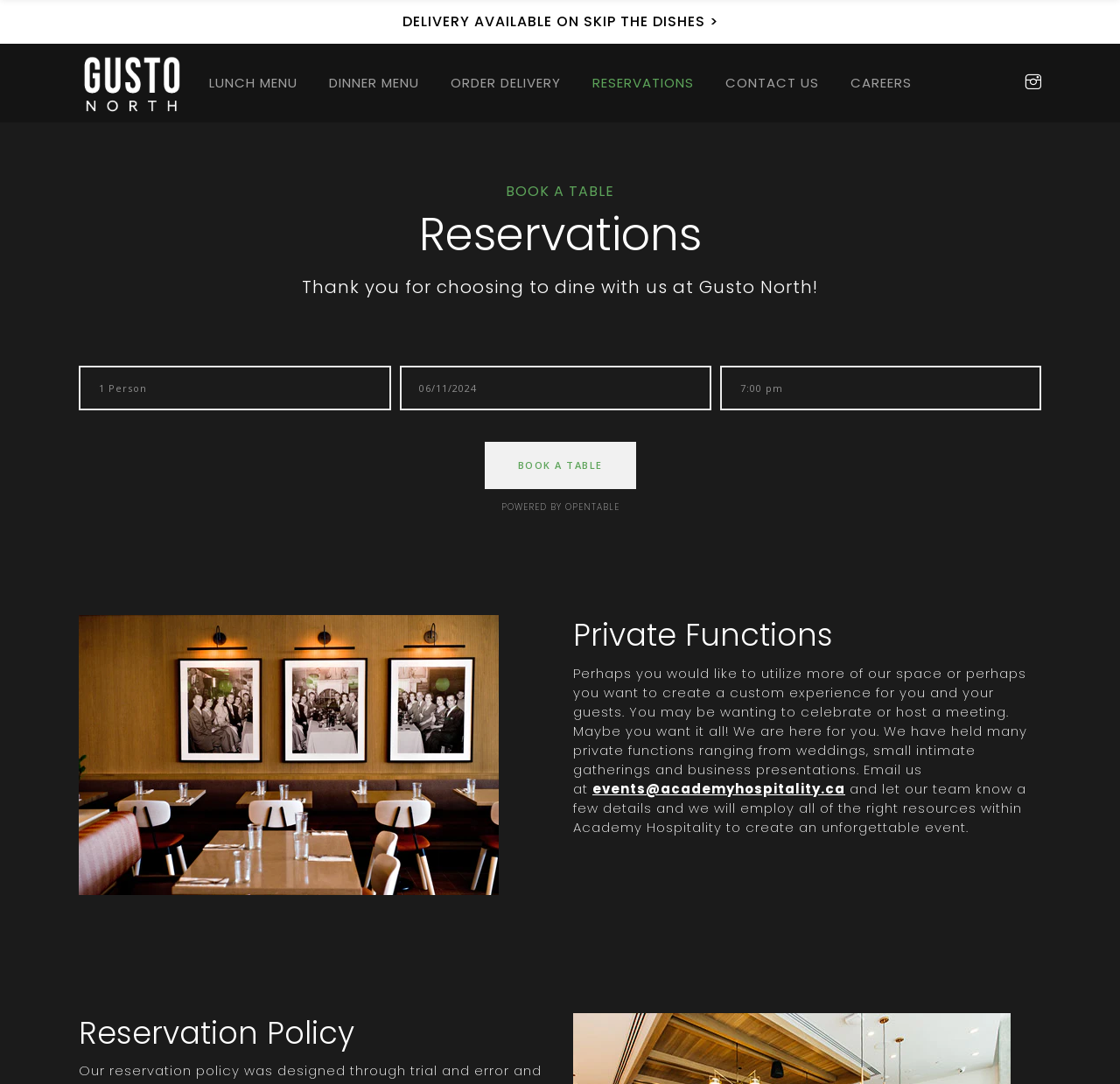Determine the bounding box coordinates of the element that should be clicked to execute the following command: "Select a date from the calendar".

[0.07, 0.337, 0.349, 0.379]